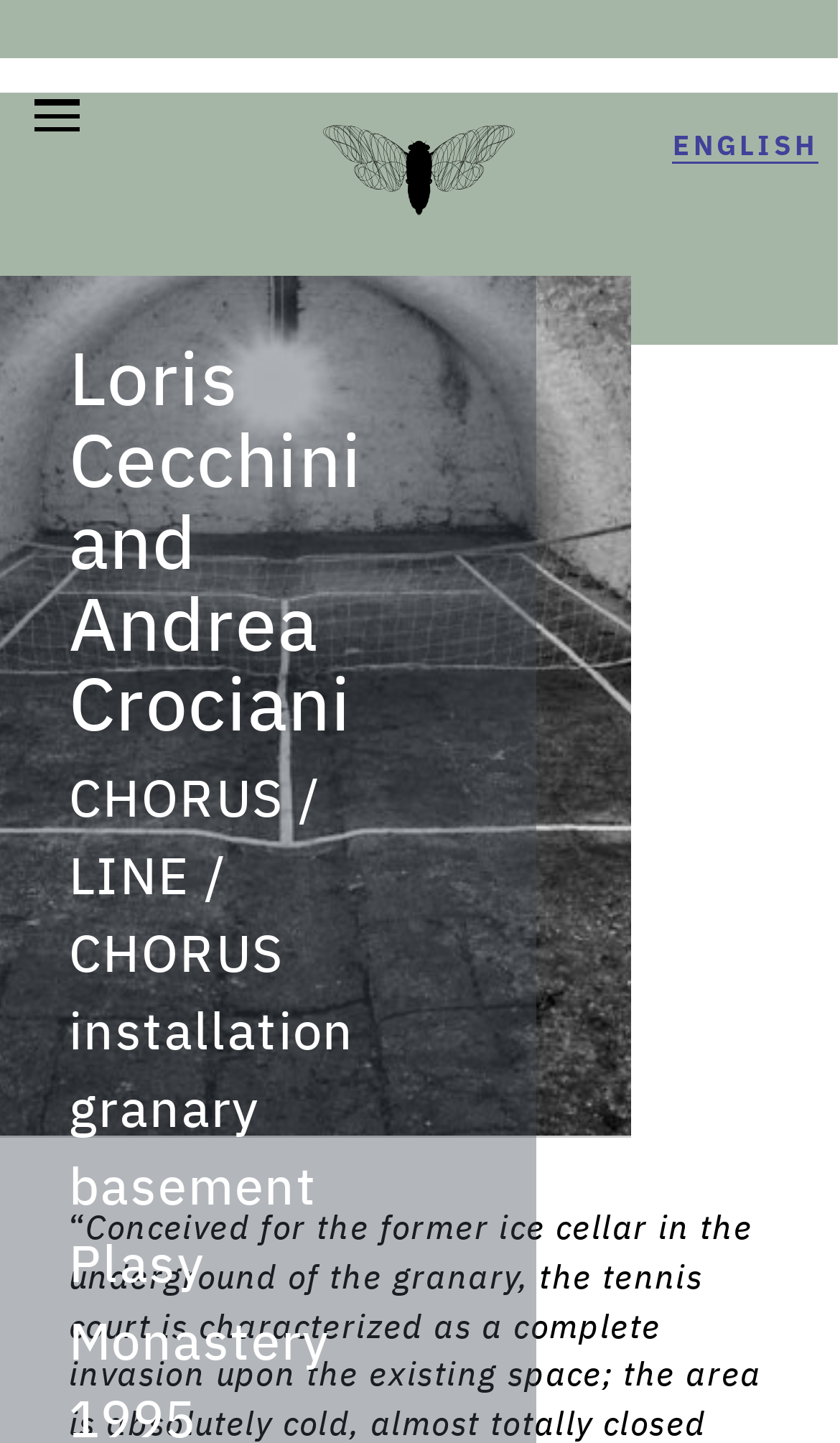Produce a meticulous description of the webpage.

The webpage is about an art exhibition featuring Loris Cecchini and Andrea Crociani, hosted by the Agosto Foundation. At the top left corner, there is a button with a popup menu. Next to it, there is a link to the "Home" page, accompanied by a small image. 

Below these elements, there is a heading that reads "Agosto Foundation : mediateka", which is divided into three parts: a link to "Agosto Foundation", a colon, and a link to "mediateka". 

On the top right corner, there is a link to switch the language to "ENGLISH". 

The main content of the webpage is focused on the exhibition, with a heading that reads "Loris Cecchini and Andrea Crociani". Below this heading, there are three lines of text: "CHORUS / LINE / CHORUS", "installation", and "granary basement". The last line is preceded by an opening quotation mark.